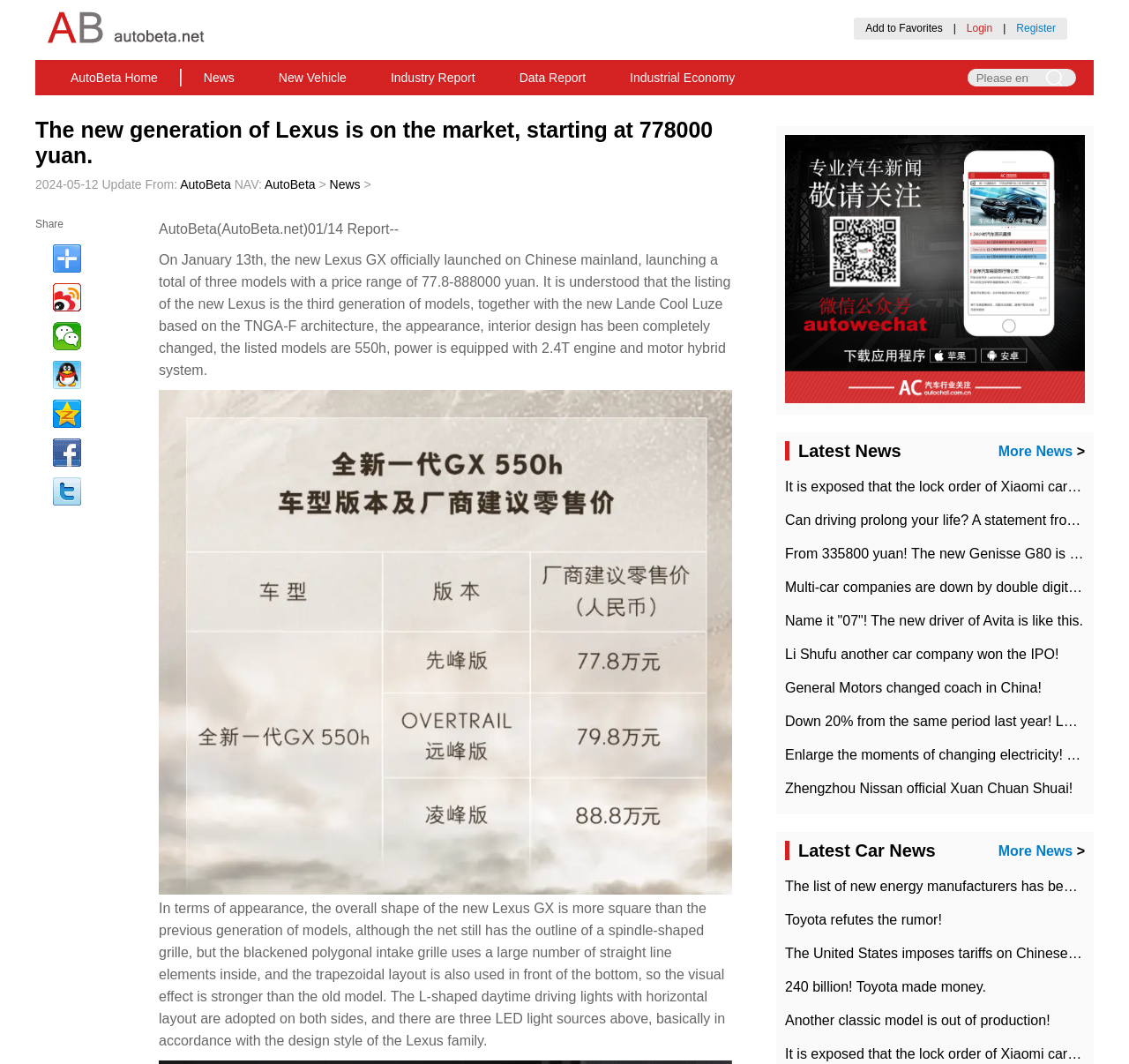Please respond in a single word or phrase: 
What is the name of the website?

AutoBeta